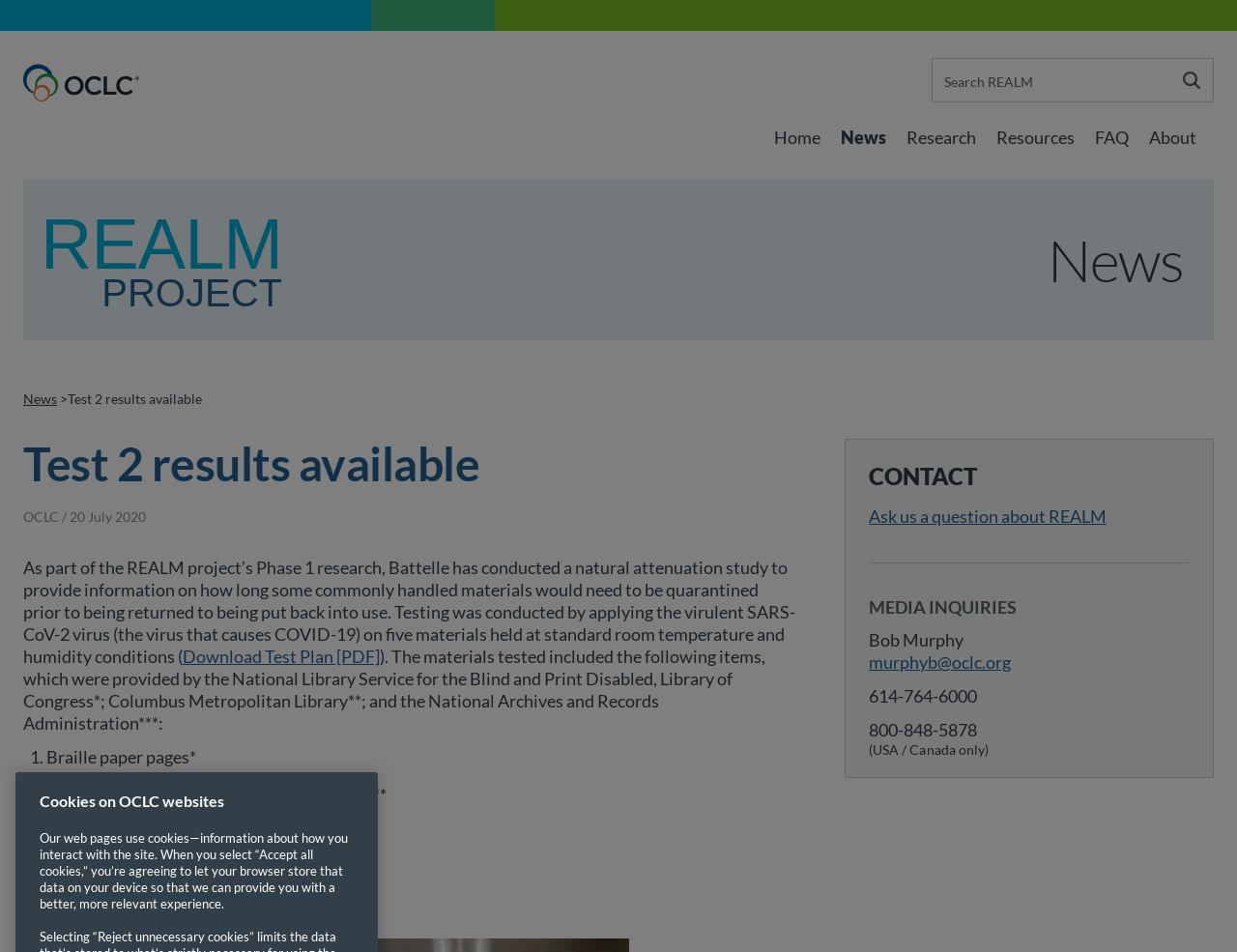Who conducted the testing?
Answer the question with a detailed explanation, including all necessary information.

The text 'As part of the REALM project’s Phase 1 research, Battelle has conducted a natural attenuation study...' indicates that Battelle conducted the testing.